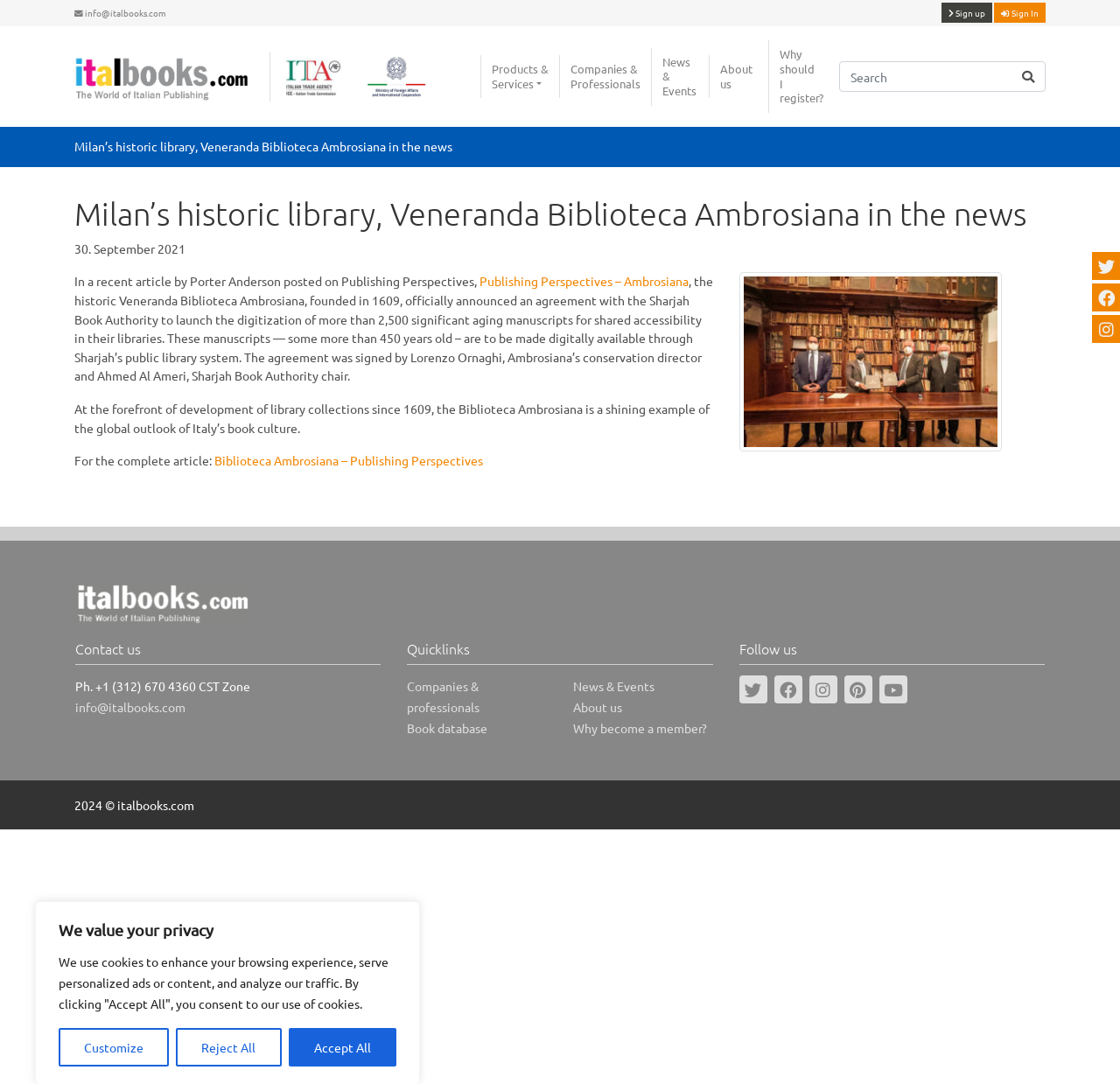Please extract the title of the webpage.

Milan’s historic library, Veneranda Biblioteca Ambrosiana in the news